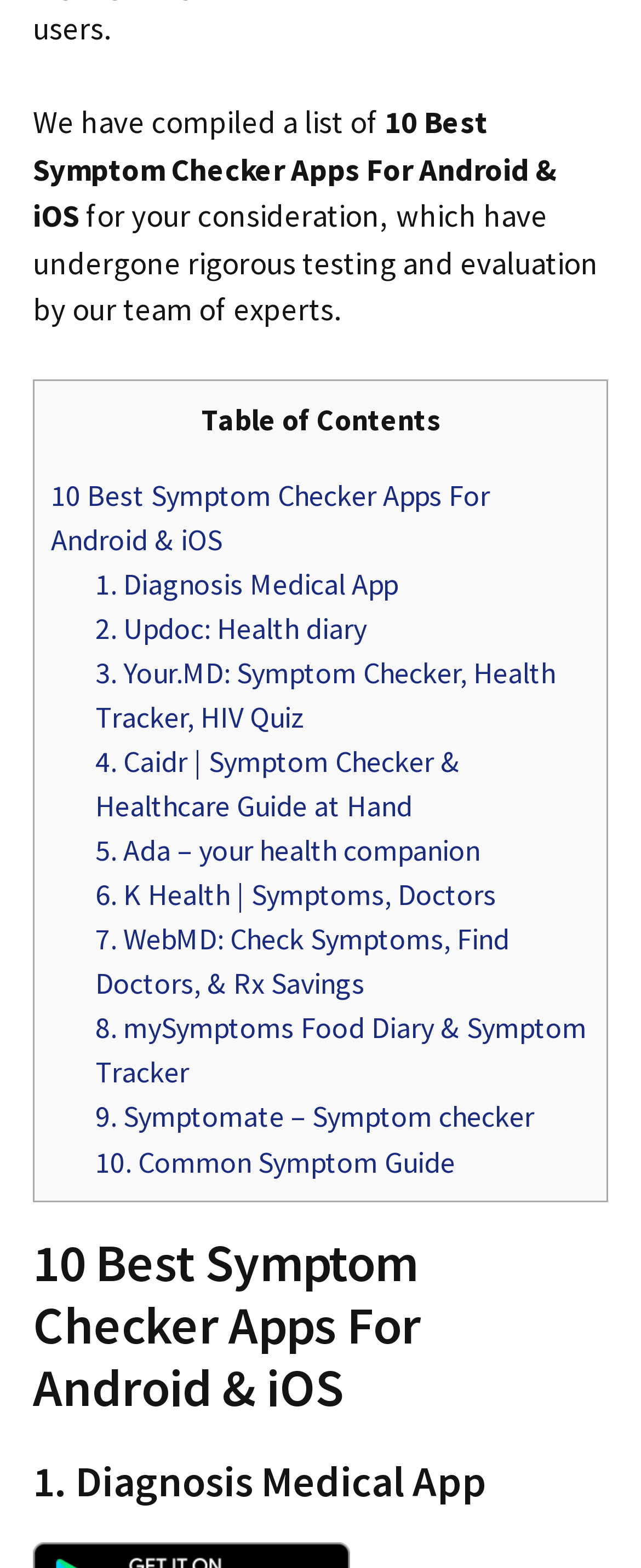What is the purpose of the webpage?
Provide a well-explained and detailed answer to the question.

The webpage appears to be a compilation of the 10 best symptom checker apps for Android and iOS, with a brief description and links to each app's details, suggesting that the purpose of the webpage is to provide a list of symptom checker apps for users to consider.